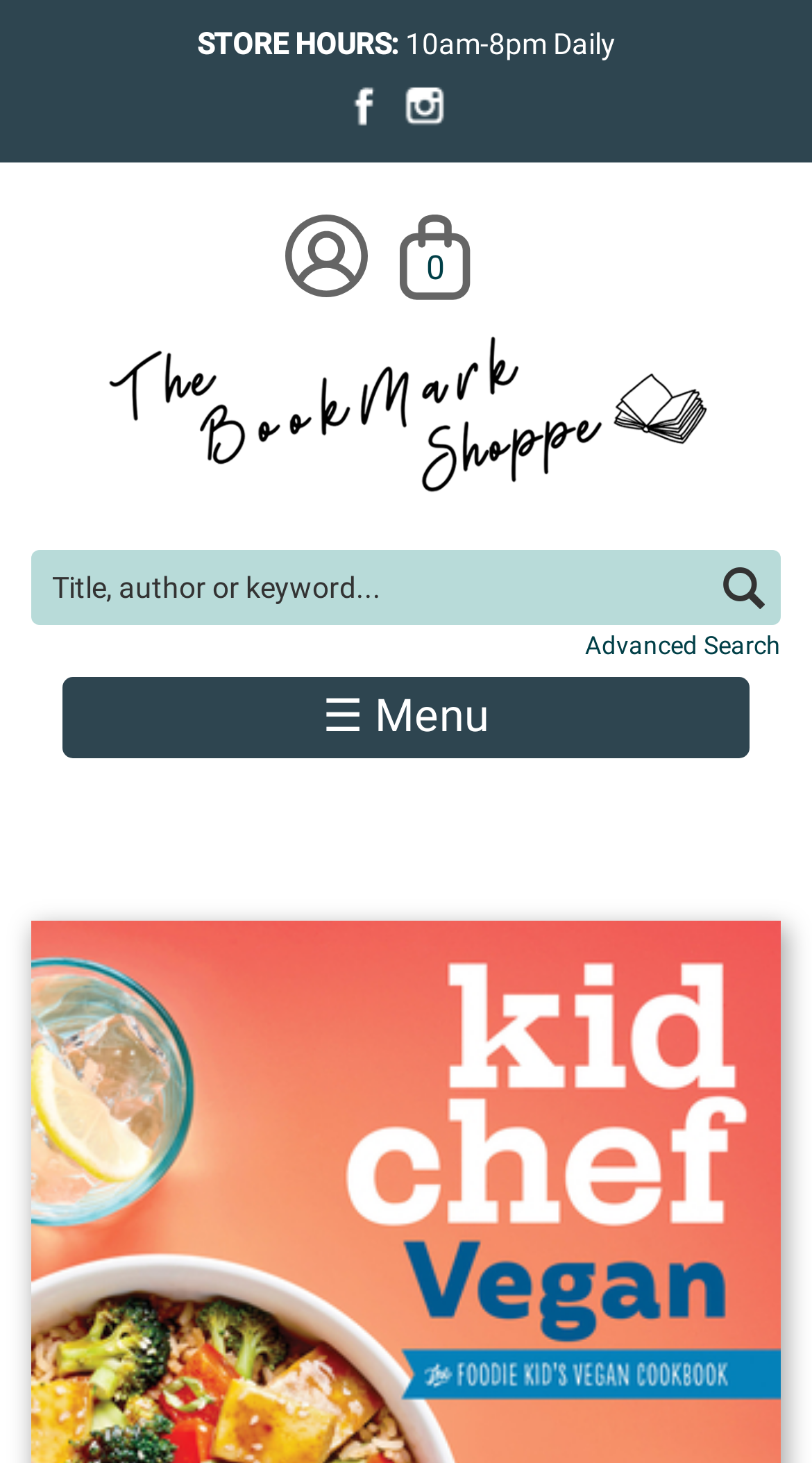Please identify the bounding box coordinates of the clickable area that will allow you to execute the instruction: "View cart".

[0.485, 0.139, 0.587, 0.212]